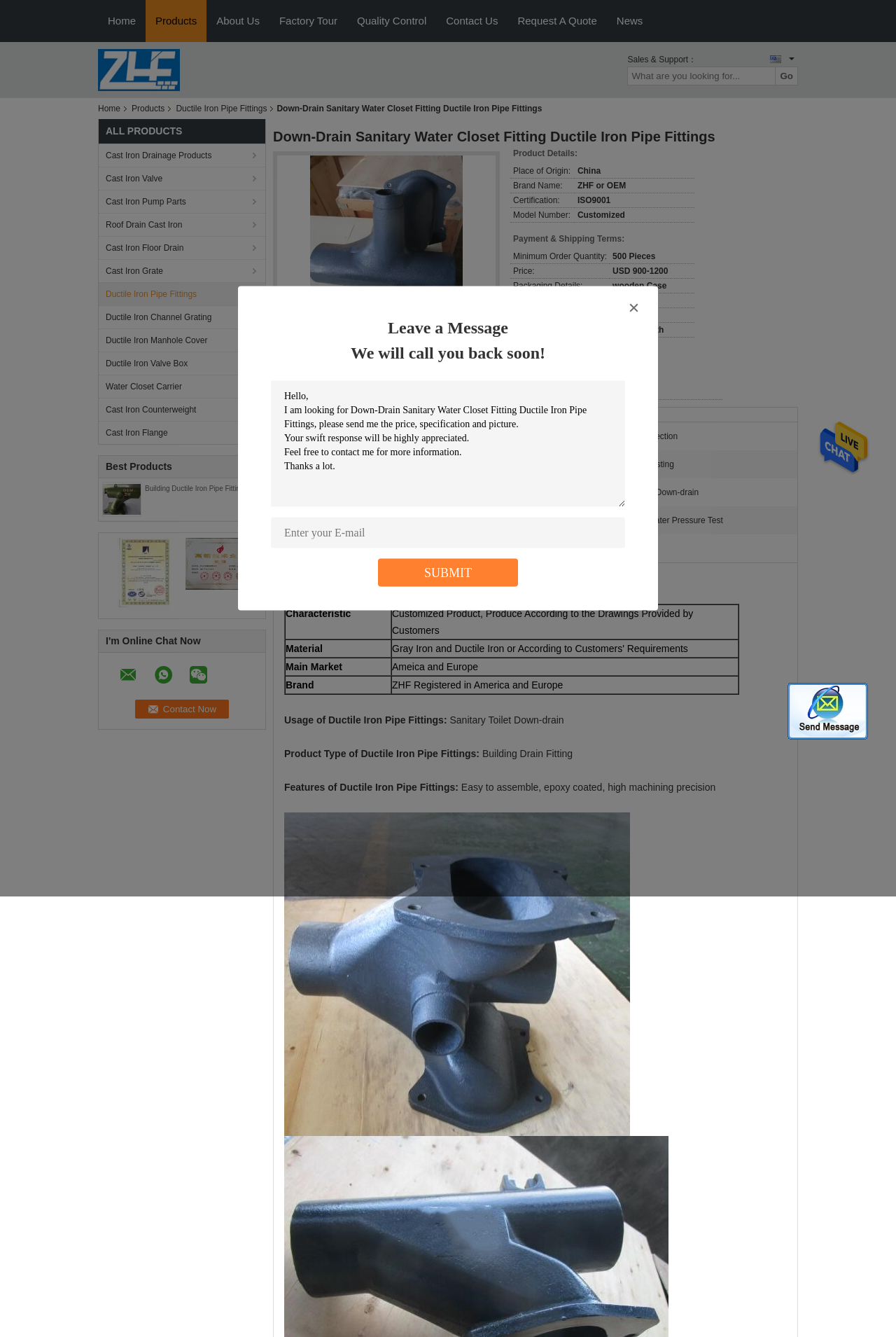Please specify the bounding box coordinates in the format (top-left x, top-left y, bottom-right x, bottom-right y), with values ranging from 0 to 1. Identify the bounding box for the UI component described as follows: Home

[0.109, 0.073, 0.141, 0.089]